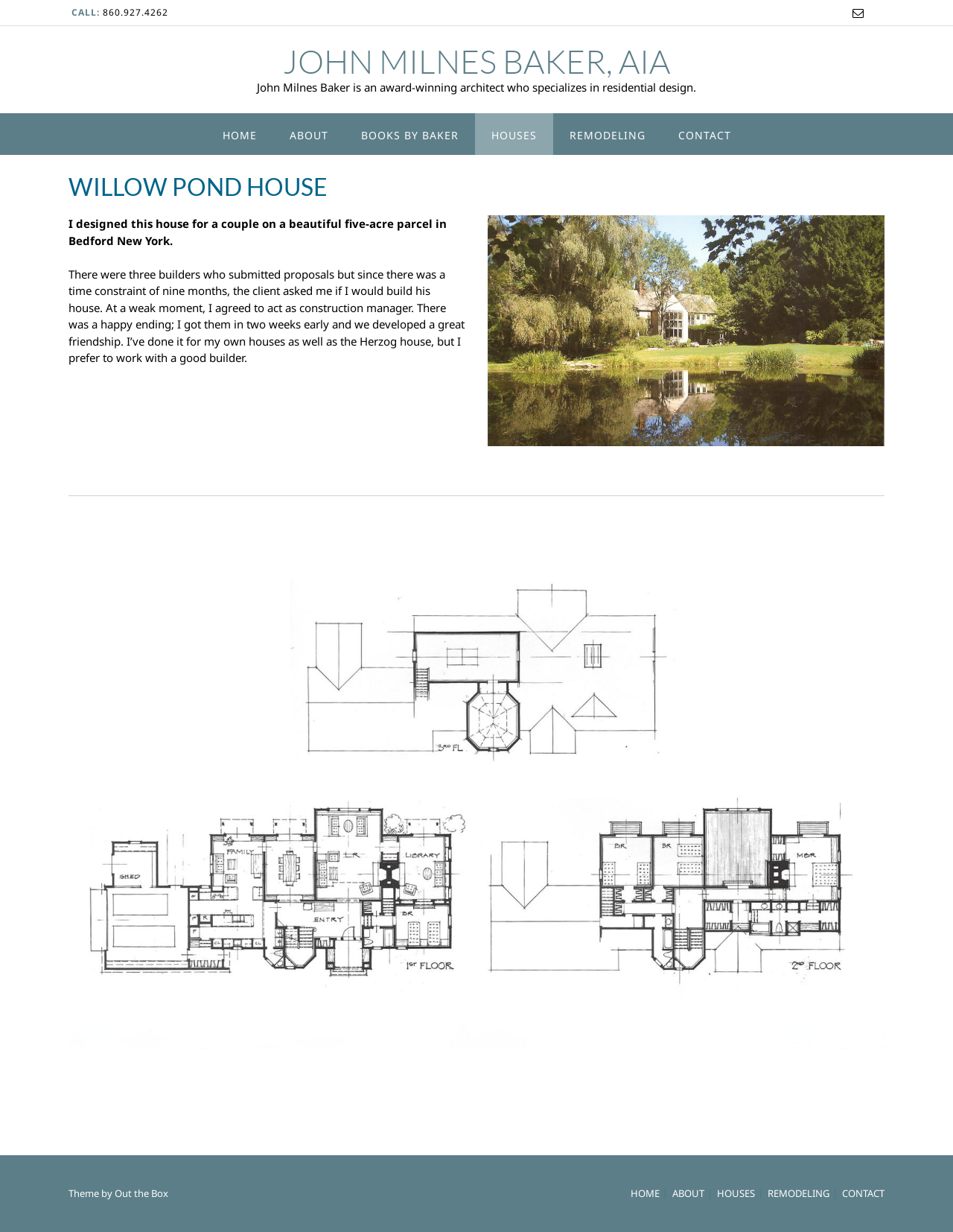Give a concise answer using only one word or phrase for this question:
What is the name of the house designed by John Milnes Baker?

Willow Pond House